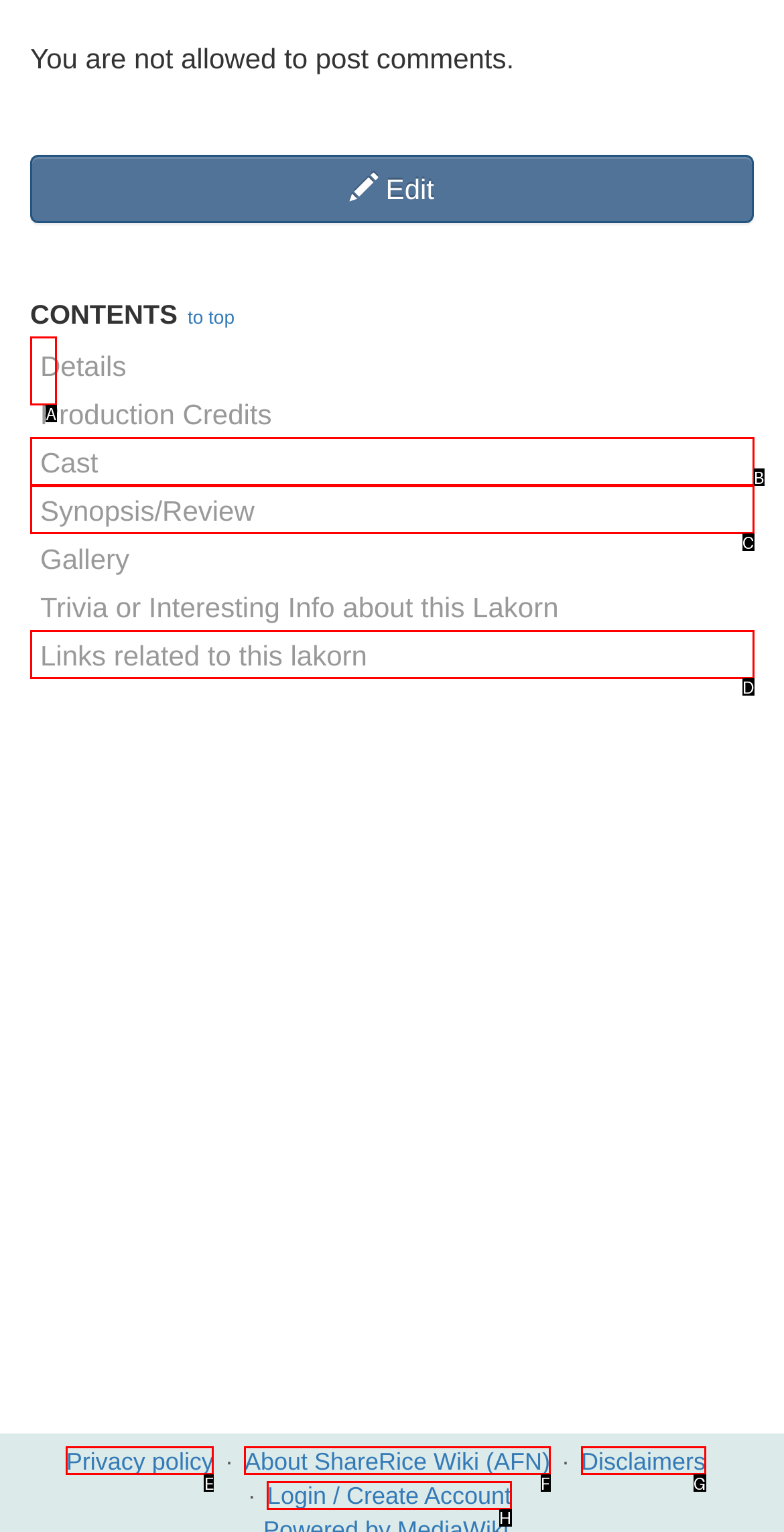Determine which HTML element best fits the description: Disclaimers
Answer directly with the letter of the matching option from the available choices.

G